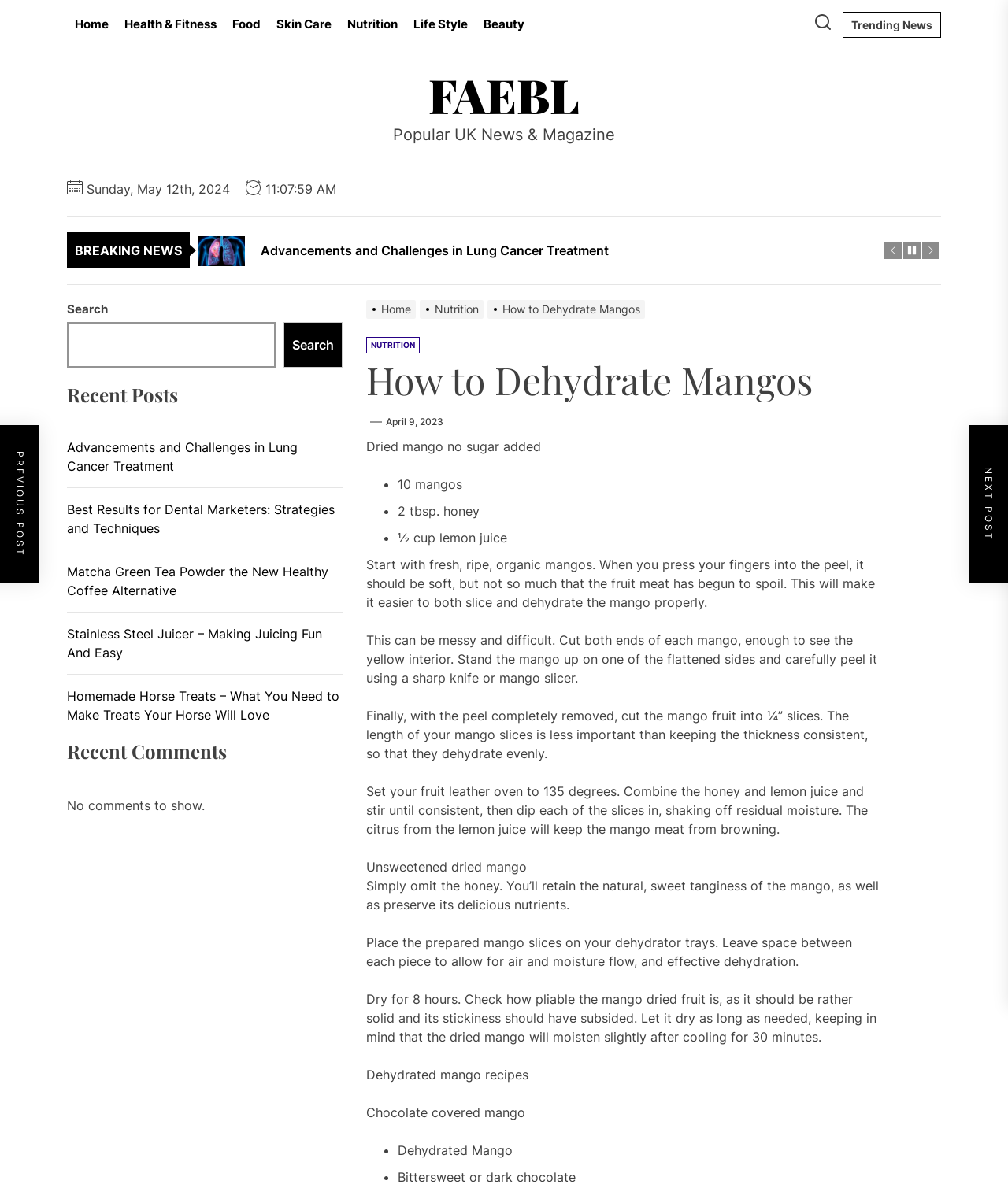Please provide a comprehensive response to the question below by analyzing the image: 
What is the temperature setting for the fruit leather oven?

The temperature setting for the fruit leather oven can be found in the static text section, which mentions 'Set your fruit leather oven to 135 degrees'.